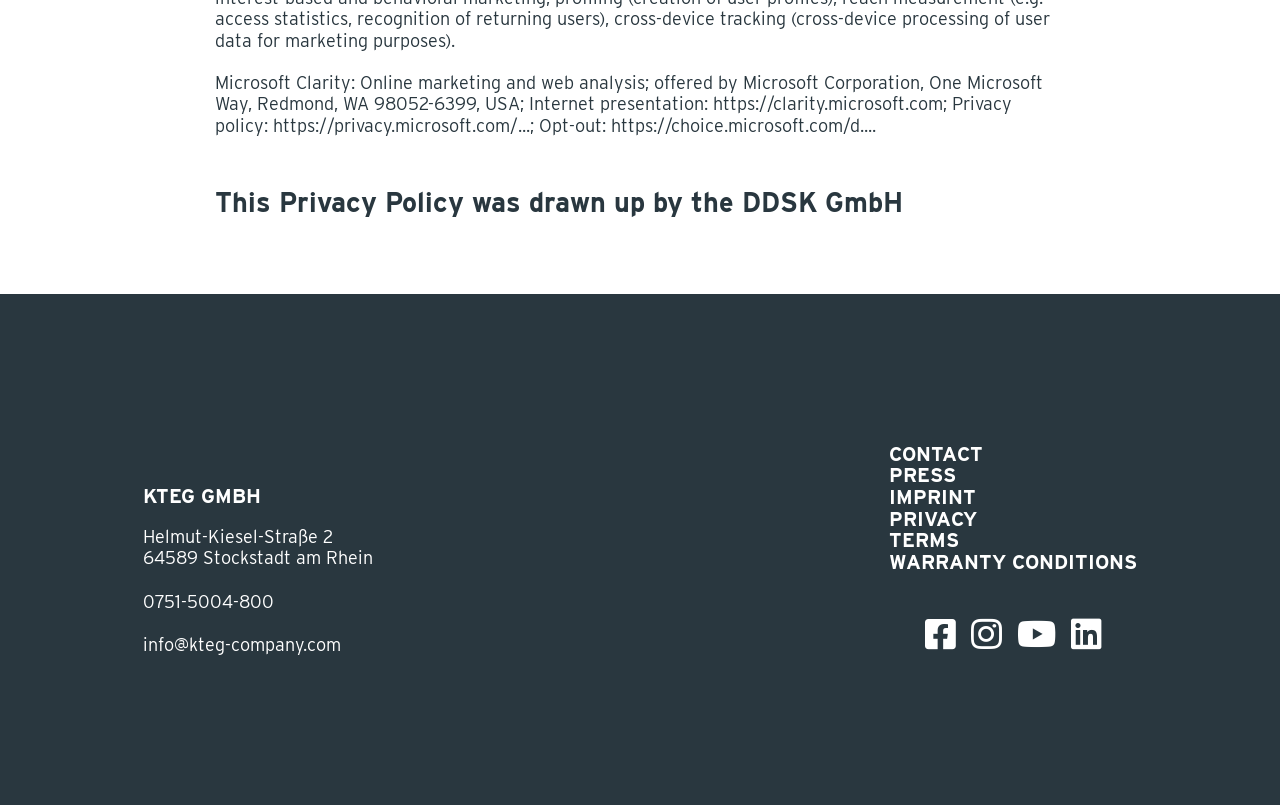What is the phone number of the company?
Provide a fully detailed and comprehensive answer to the question.

The phone number of the company can be found by looking at the link element, which is '0751-5004-800'. This element is a child of the root element and is located near the company address.